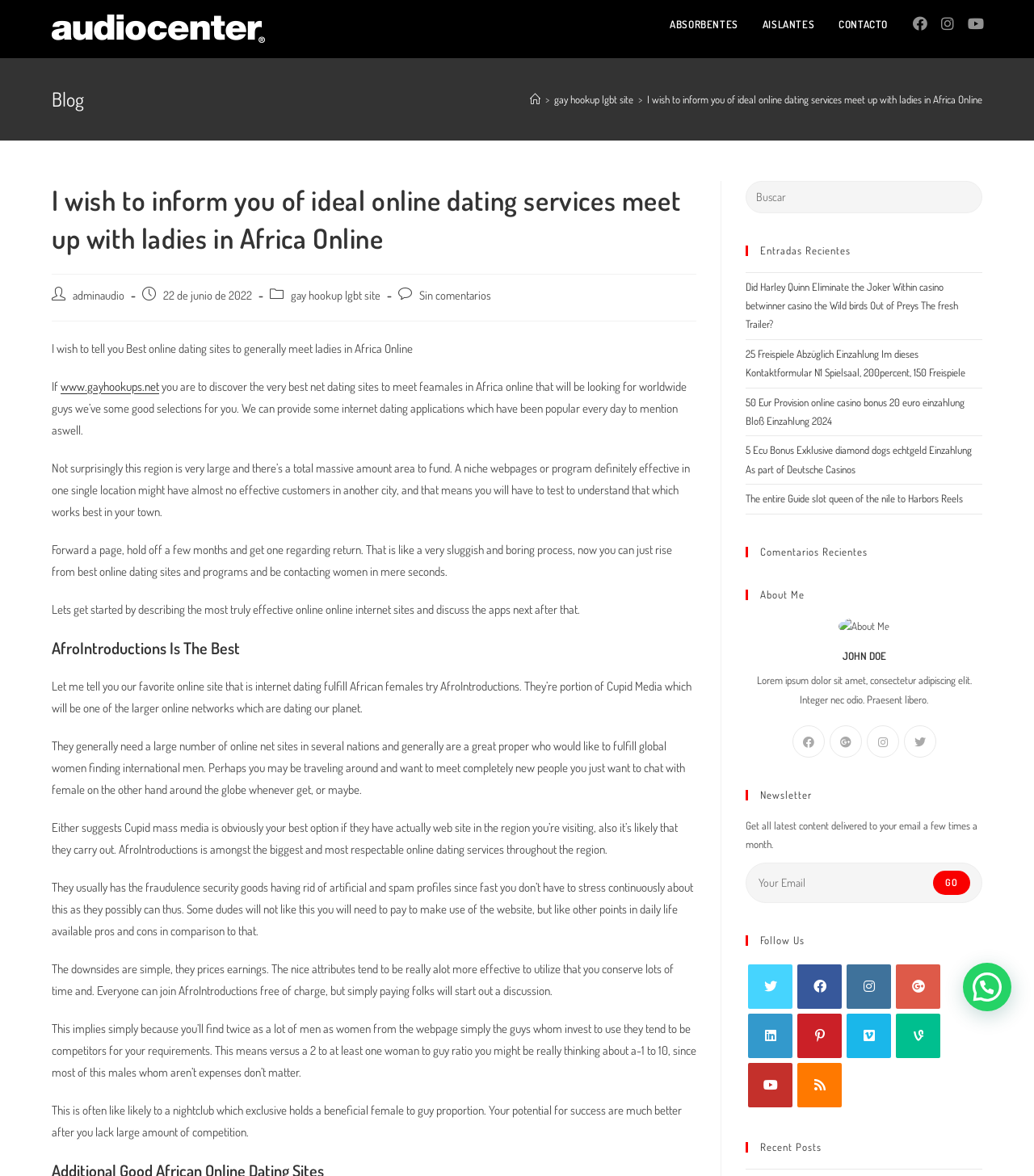What is the topic of the recent posts section?
Respond to the question with a single word or phrase according to the image.

Various